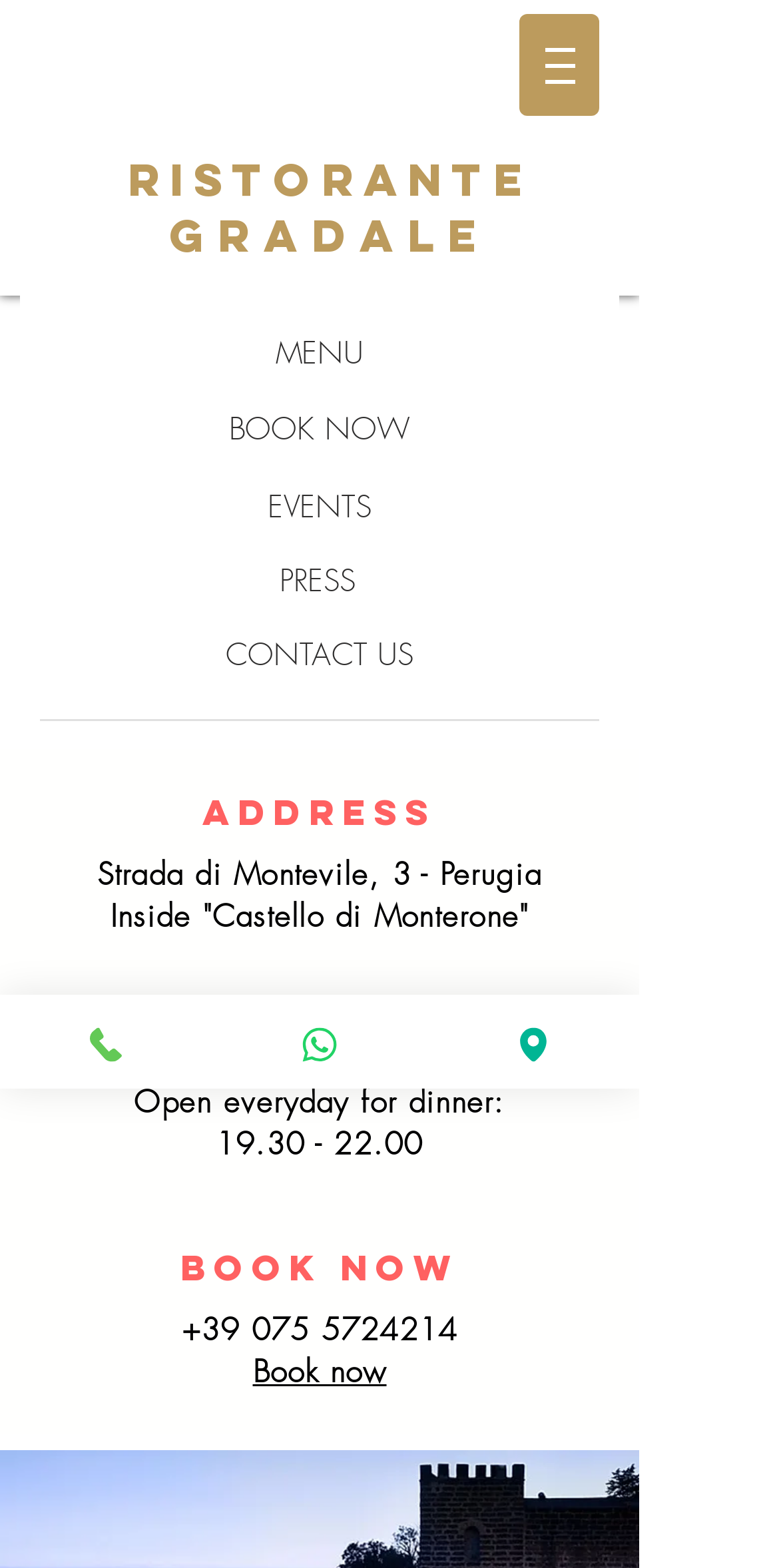Could you find the bounding box coordinates of the clickable area to complete this instruction: "Visit the Ristorante GRADALE homepage"?

[0.164, 0.097, 0.682, 0.168]